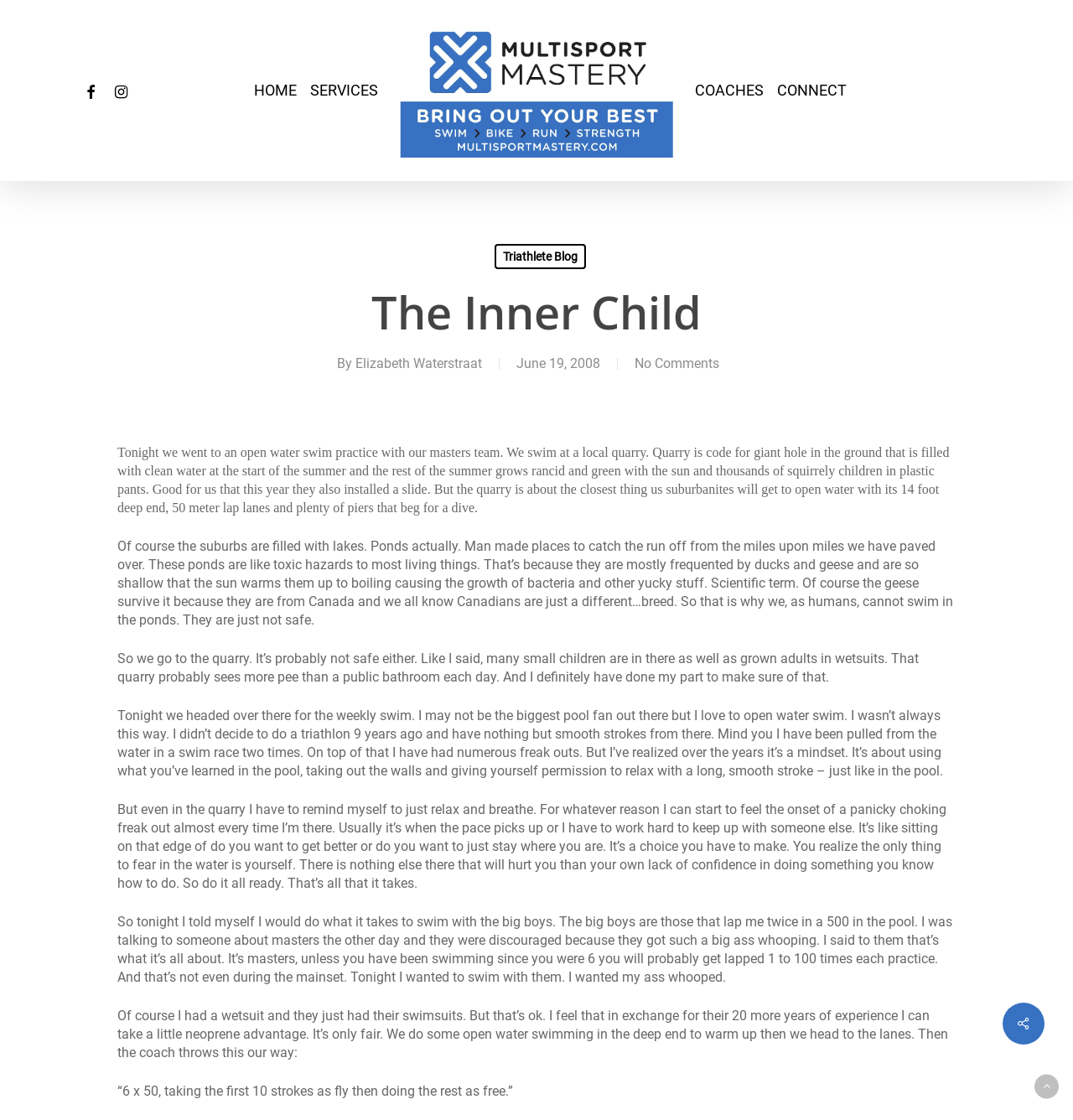Find the bounding box coordinates of the clickable region needed to perform the following instruction: "Check the FACEBOOK link". The coordinates should be provided as four float numbers between 0 and 1, i.e., [left, top, right, bottom].

[0.07, 0.072, 0.098, 0.09]